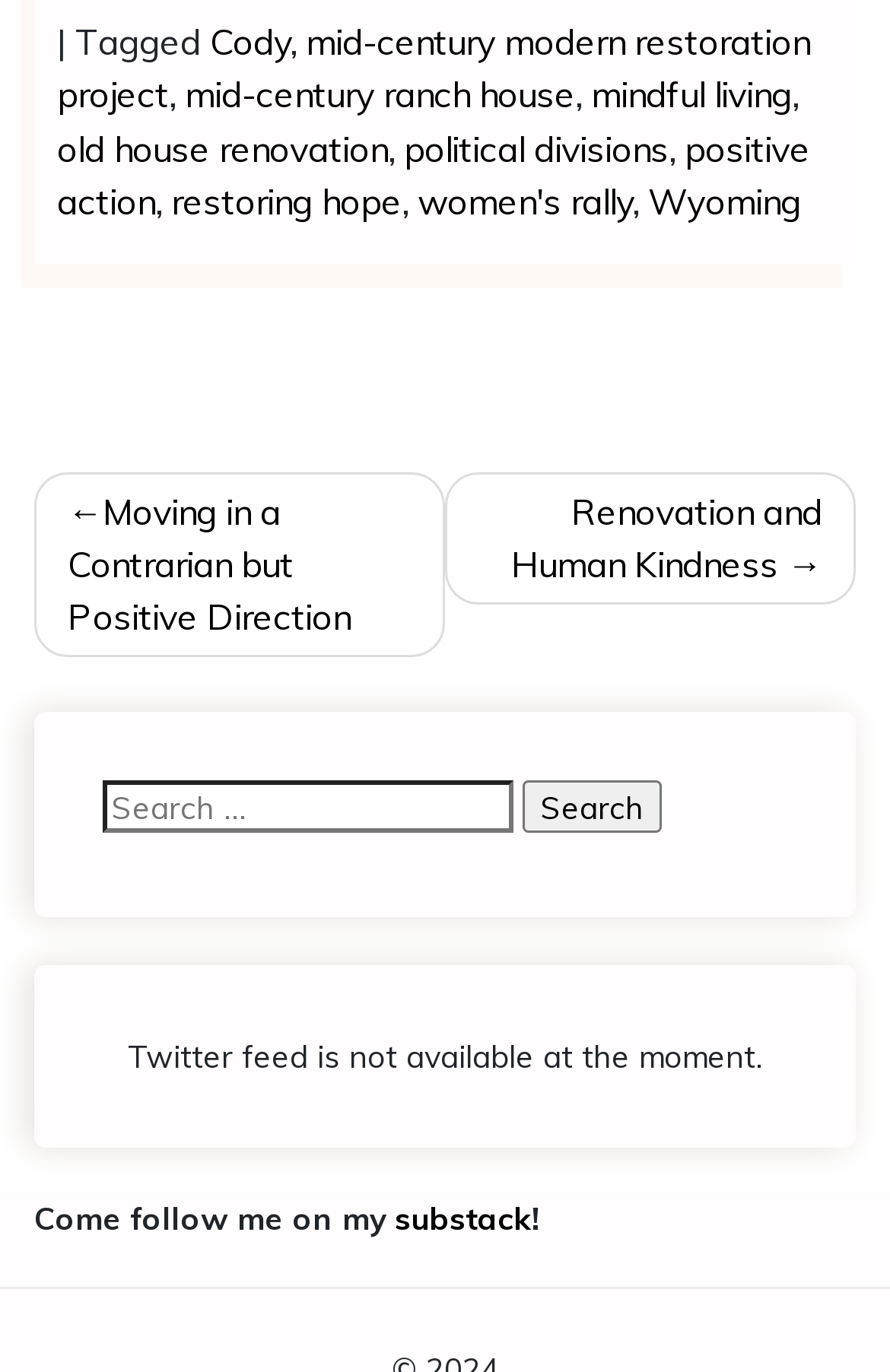Identify the bounding box coordinates for the region of the element that should be clicked to carry out the instruction: "Read about mid-century modern restoration project". The bounding box coordinates should be four float numbers between 0 and 1, i.e., [left, top, right, bottom].

[0.064, 0.014, 0.91, 0.086]